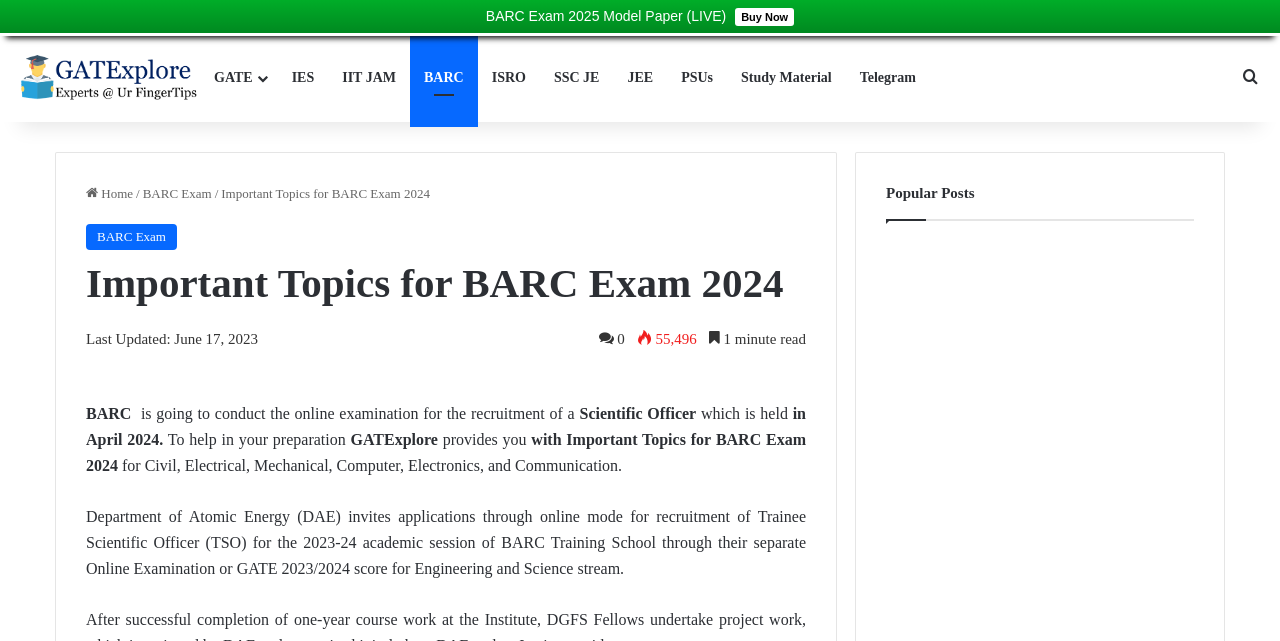Identify and extract the main heading from the webpage.

Important Topics for BARC Exam 2024